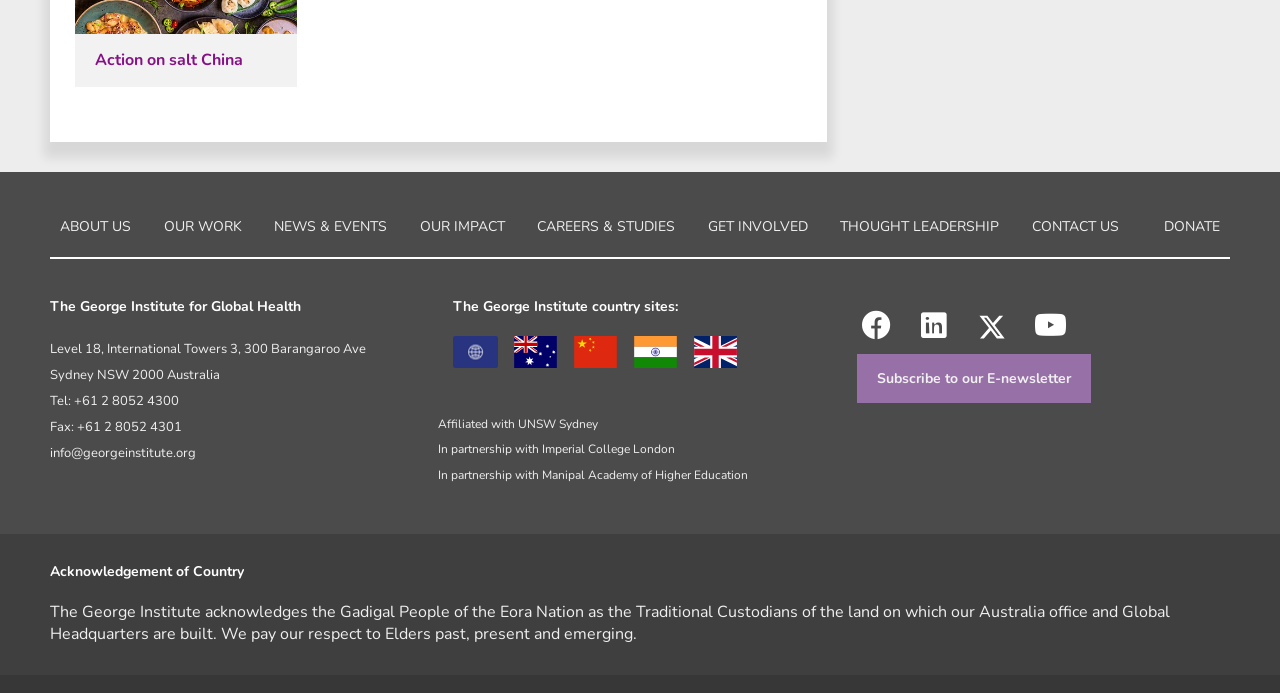Find the bounding box coordinates of the clickable region needed to perform the following instruction: "Click on ABOUT US". The coordinates should be provided as four float numbers between 0 and 1, i.e., [left, top, right, bottom].

[0.039, 0.307, 0.12, 0.349]